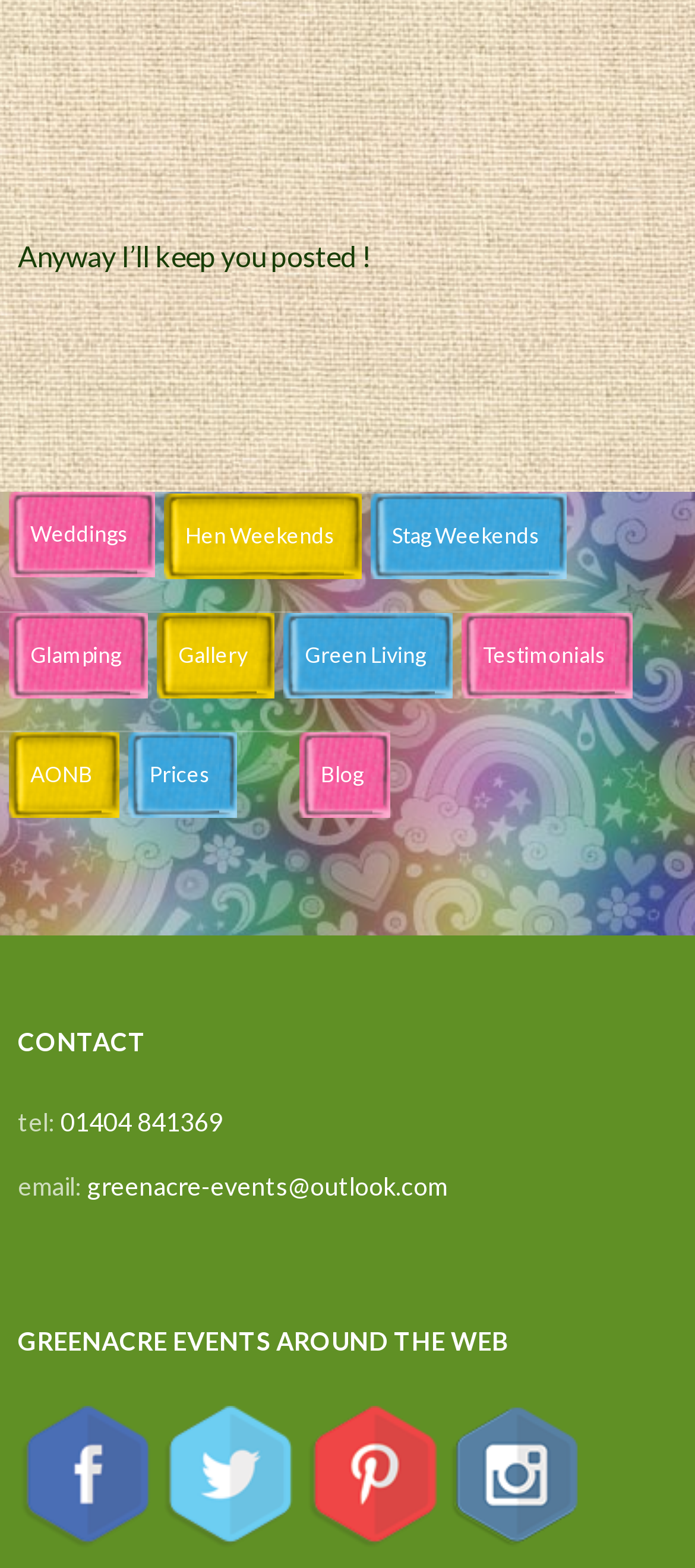Provide the bounding box coordinates of the area you need to click to execute the following instruction: "view Prices".

[0.185, 0.467, 0.315, 0.522]